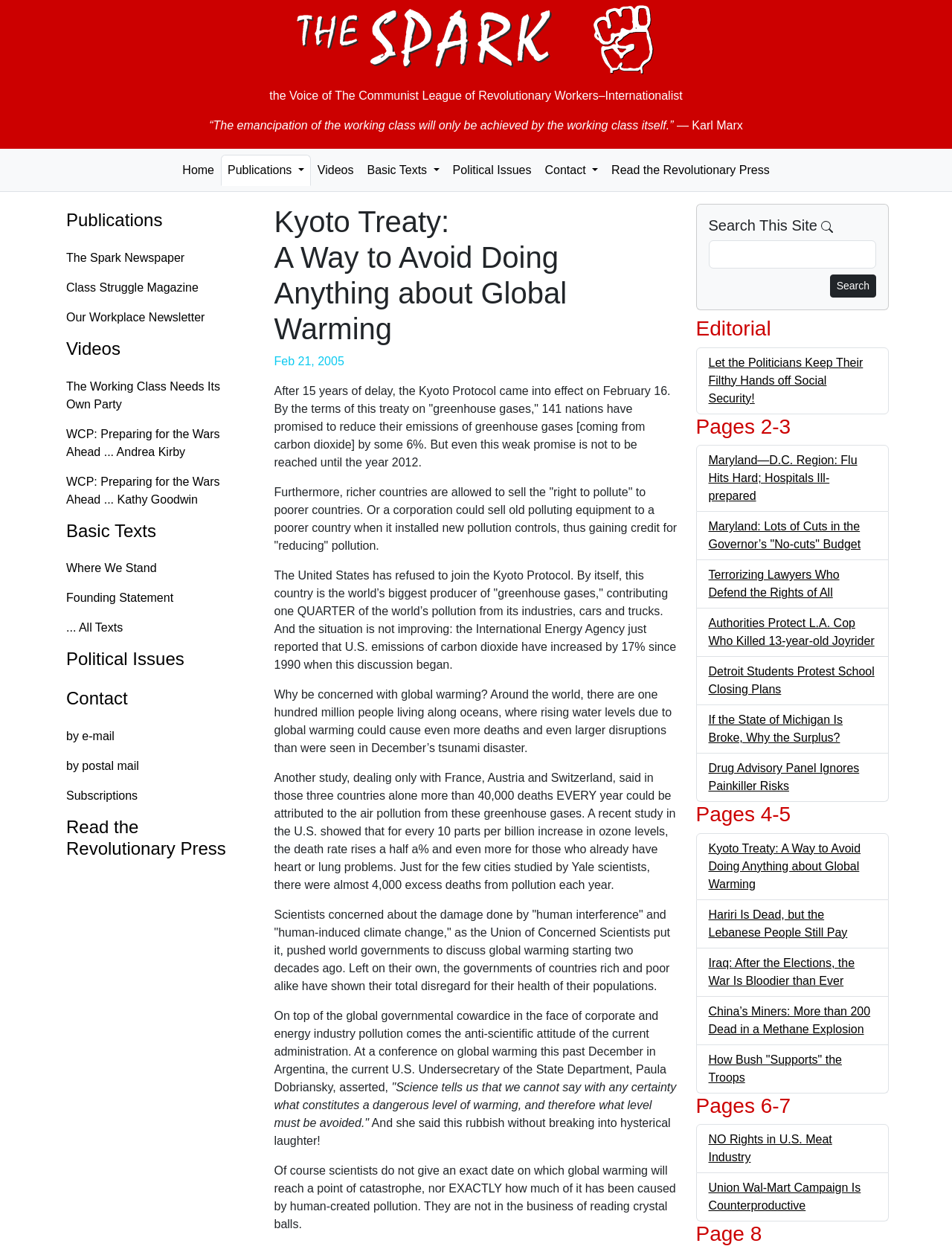Identify the bounding box coordinates for the element that needs to be clicked to fulfill this instruction: "Click on the 'Home' link". Provide the coordinates in the format of four float numbers between 0 and 1: [left, top, right, bottom].

[0.185, 0.124, 0.232, 0.149]